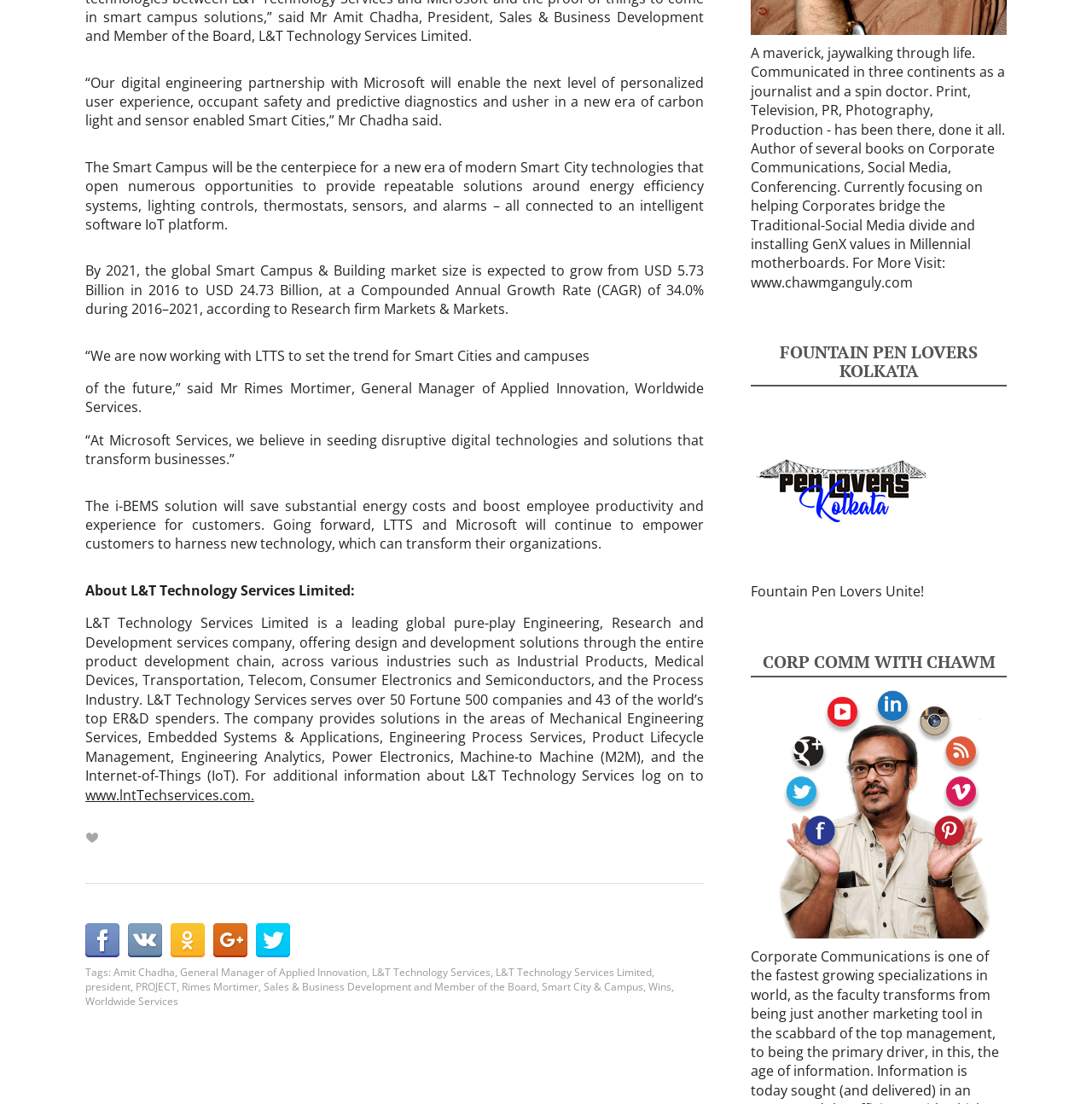Who is the author of several books on Corporate Communications?
Utilize the image to construct a detailed and well-explained answer.

The text describes the author as 'a maverick, jaywalking through life. Communicated in three continents as a journalist and a spin doctor. Print, Television, PR, Photography, Production - has been there, done it all. Author of several books on Corporate Communications, Social Media, Conferencing...'